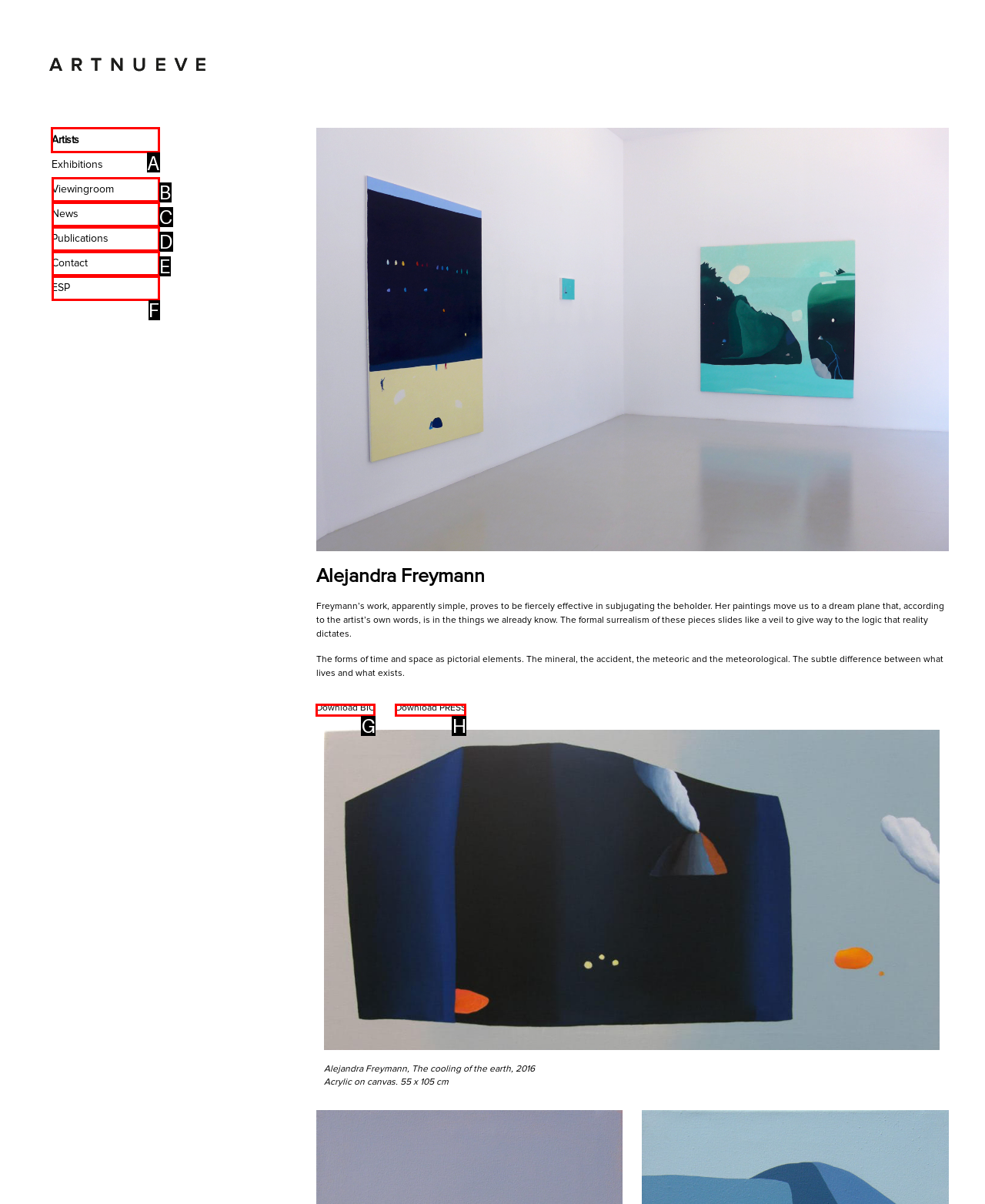Determine which HTML element I should select to execute the task: Click on Artists
Reply with the corresponding option's letter from the given choices directly.

A